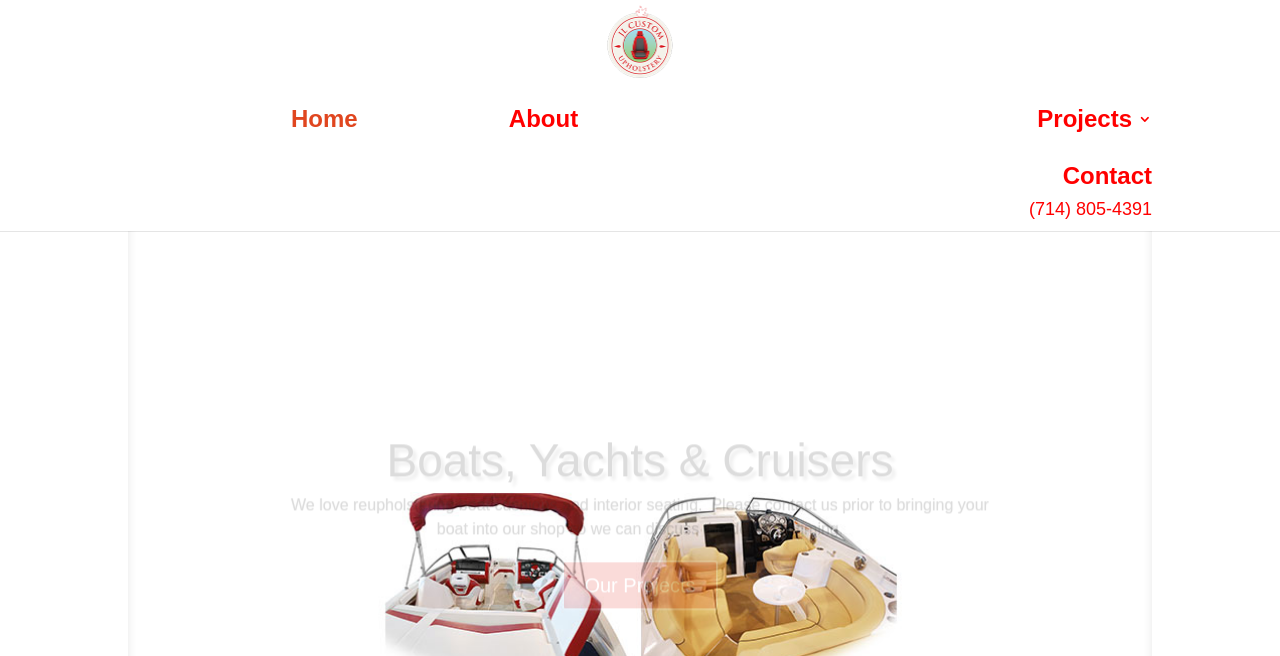Given the element description About, specify the bounding box coordinates of the corresponding UI element in the format (top-left x, top-left y, bottom-right x, bottom-right y). All values must be between 0 and 1.

[0.398, 0.163, 0.452, 0.25]